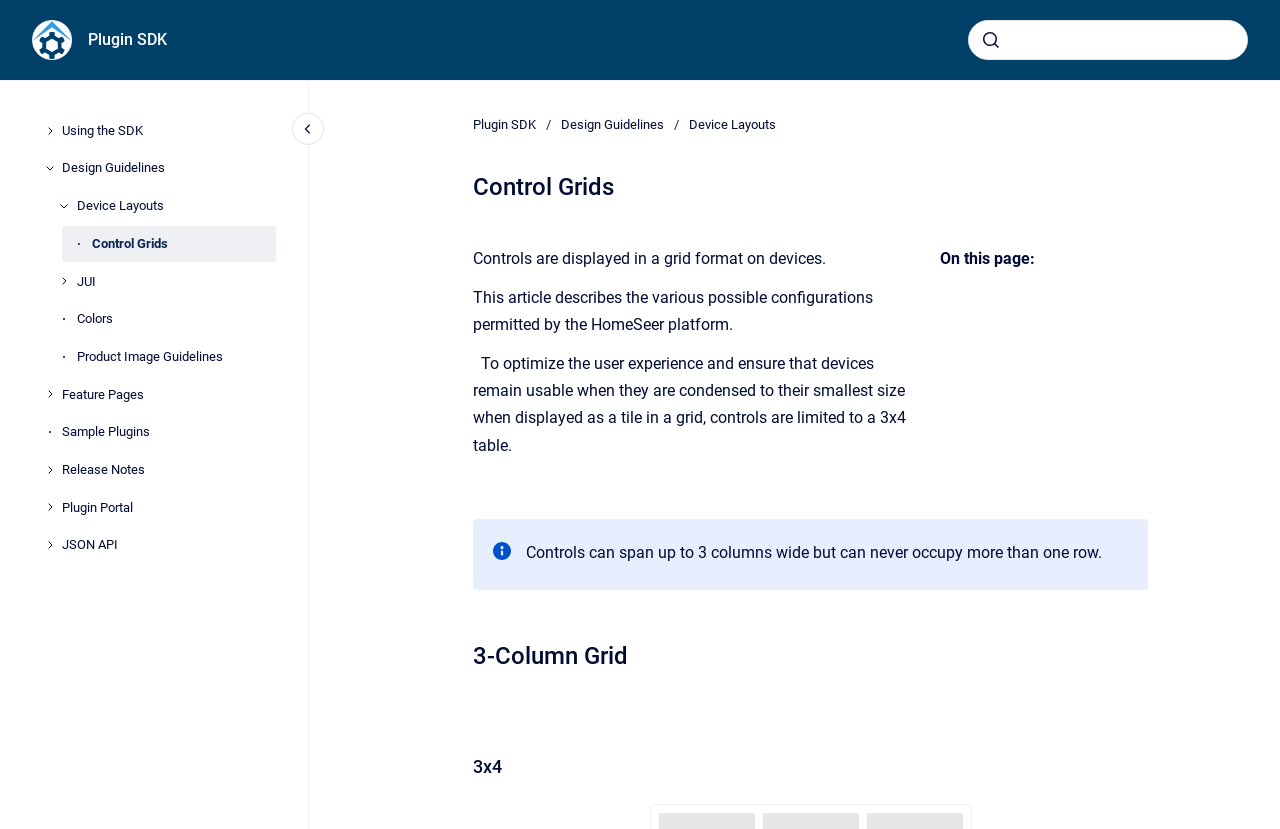Using details from the image, please answer the following question comprehensively:
What is the purpose of the HomeSeer platform?

According to the webpage, the HomeSeer platform is designed to optimize the user experience and ensure that devices remain usable when they are condensed to their smallest size when displayed as a tile in a grid.